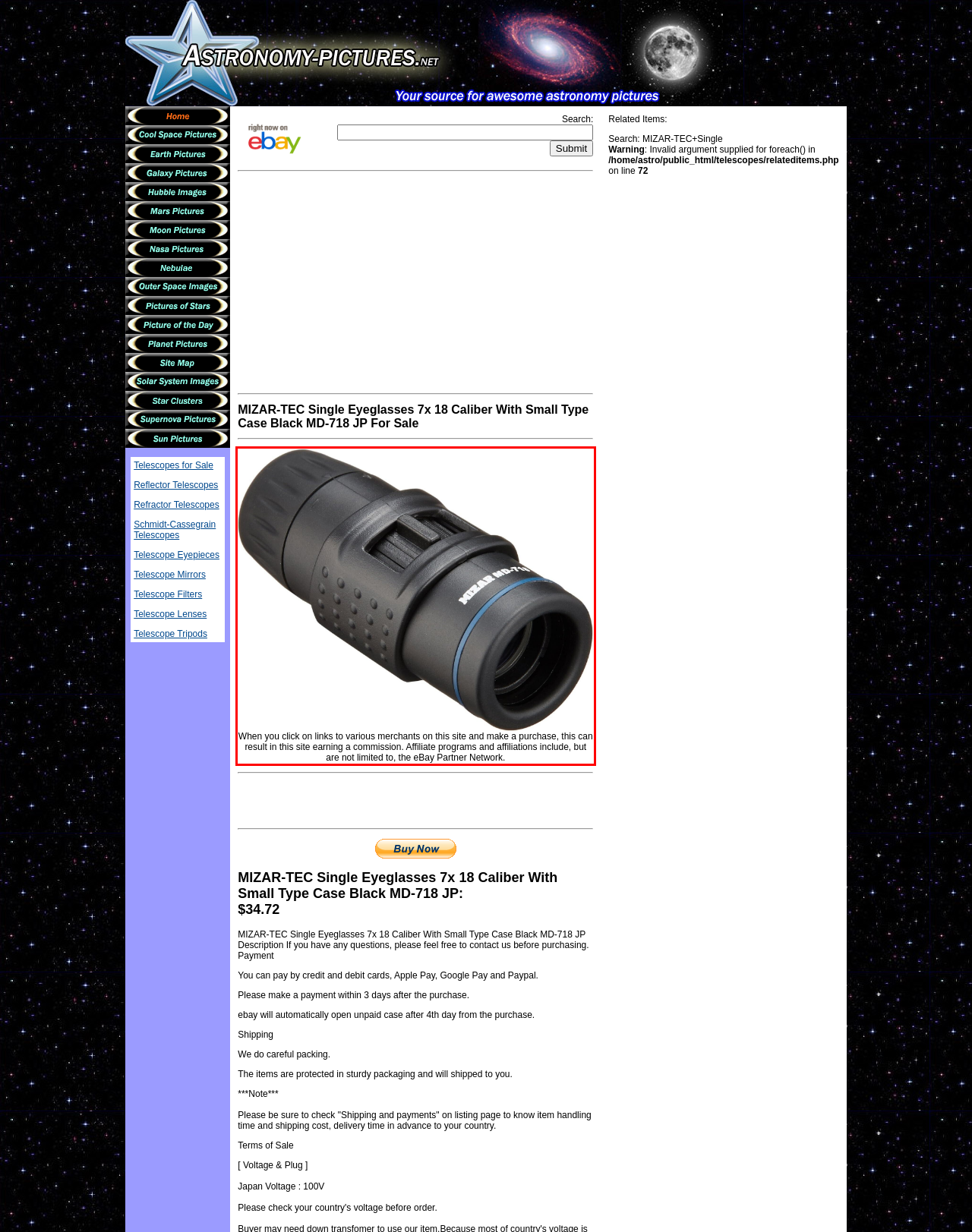Please look at the webpage screenshot and extract the text enclosed by the red bounding box.

When you click on links to various merchants on this site and make a purchase, this can result in this site earning a commission. Affiliate programs and affiliations include, but are not limited to, the eBay Partner Network.